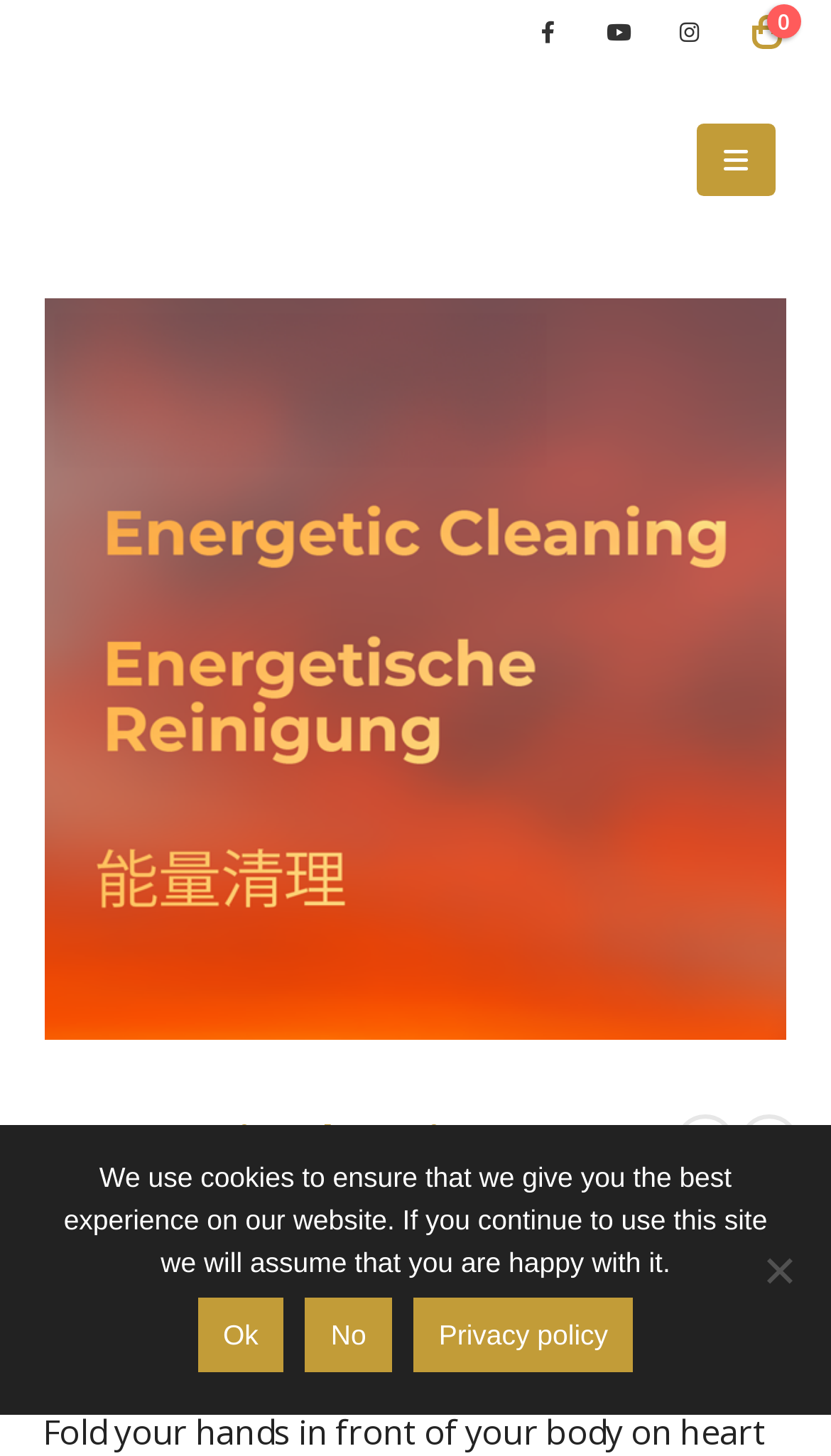What is the price mentioned on the webpage? Please answer the question using a single word or phrase based on the image.

$30.00